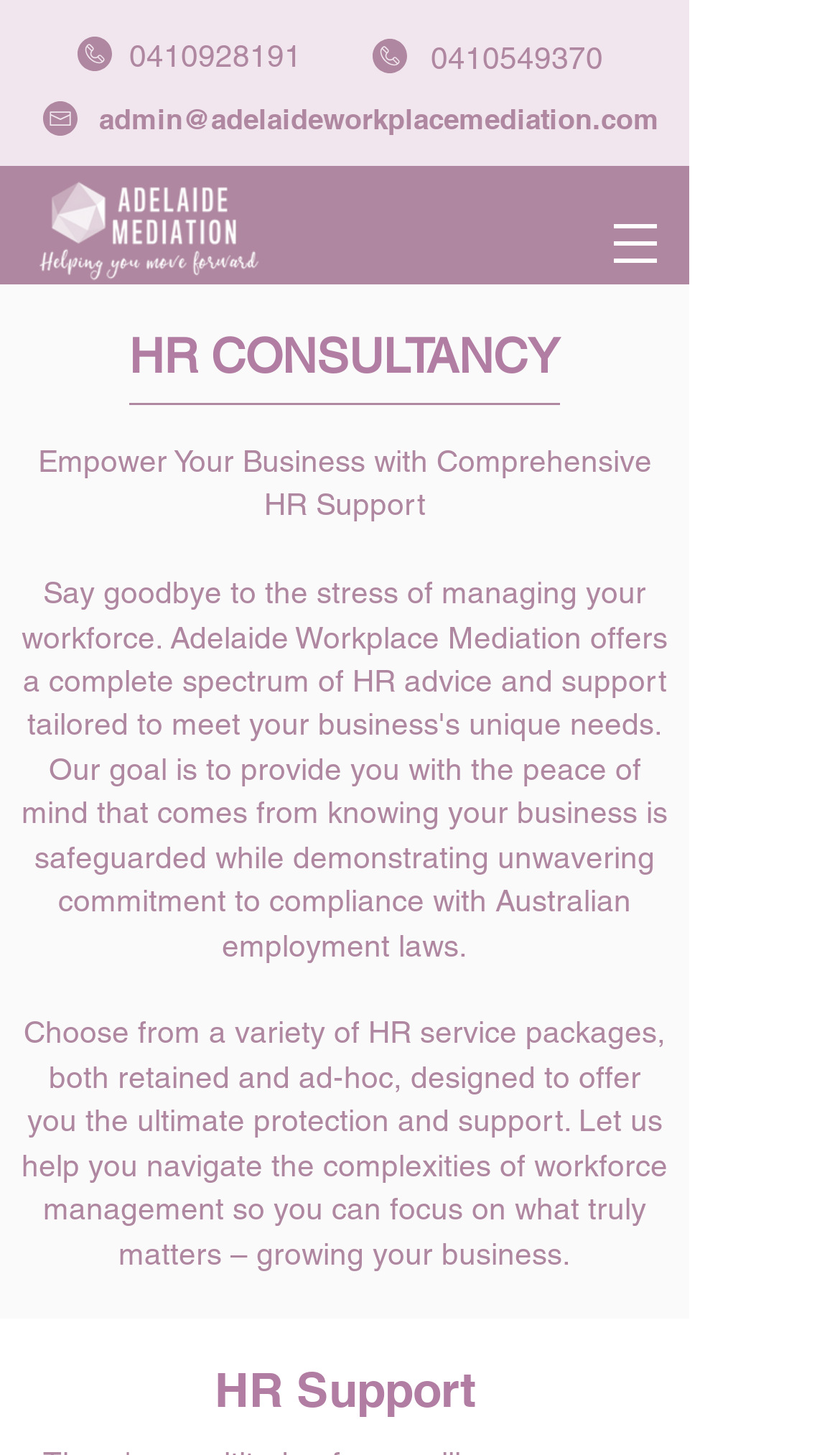Answer this question in one word or a short phrase: What is the purpose of the company?

Empower Your Business